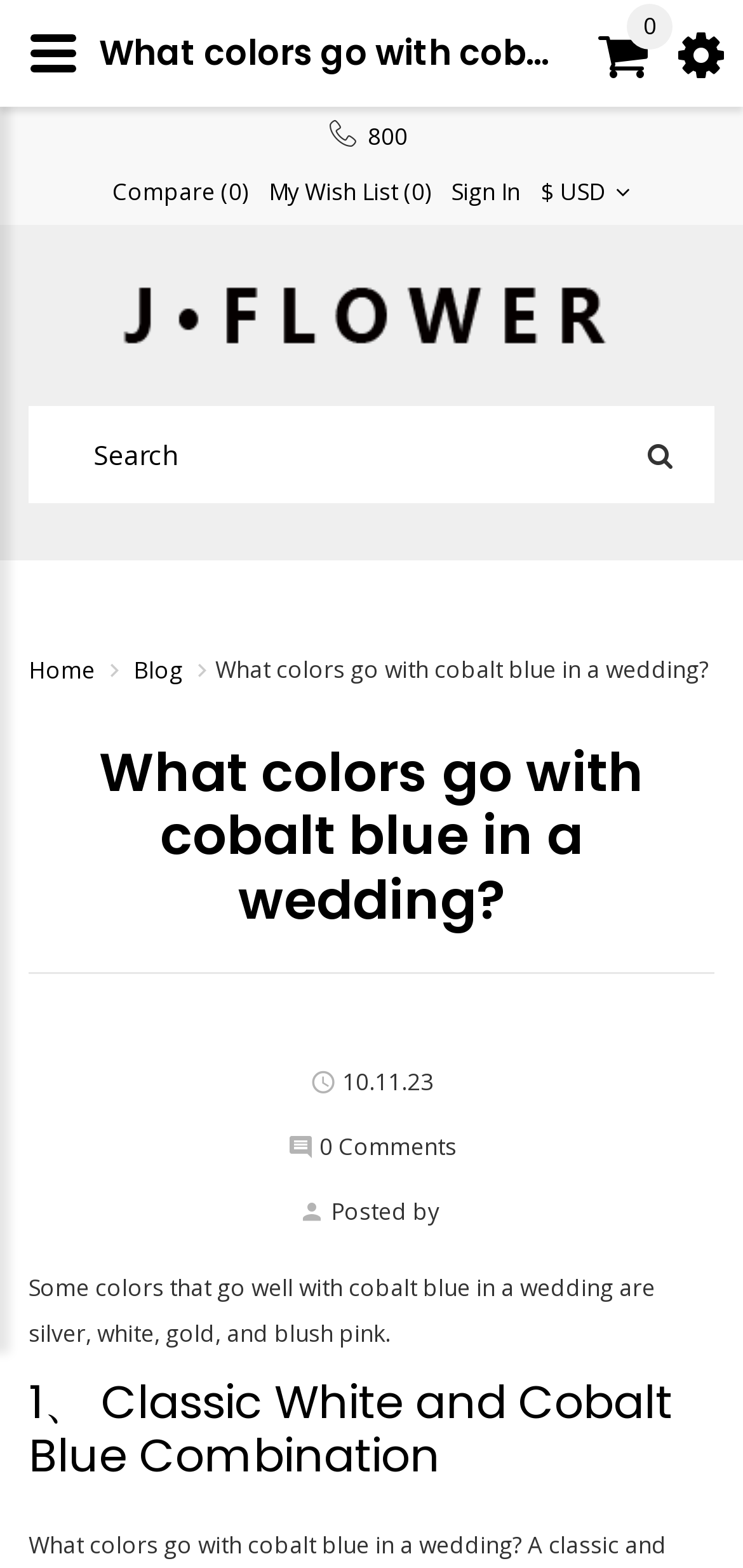Find the bounding box coordinates of the element to click in order to complete this instruction: "View blog". The bounding box coordinates must be four float numbers between 0 and 1, denoted as [left, top, right, bottom].

[0.179, 0.413, 0.246, 0.442]